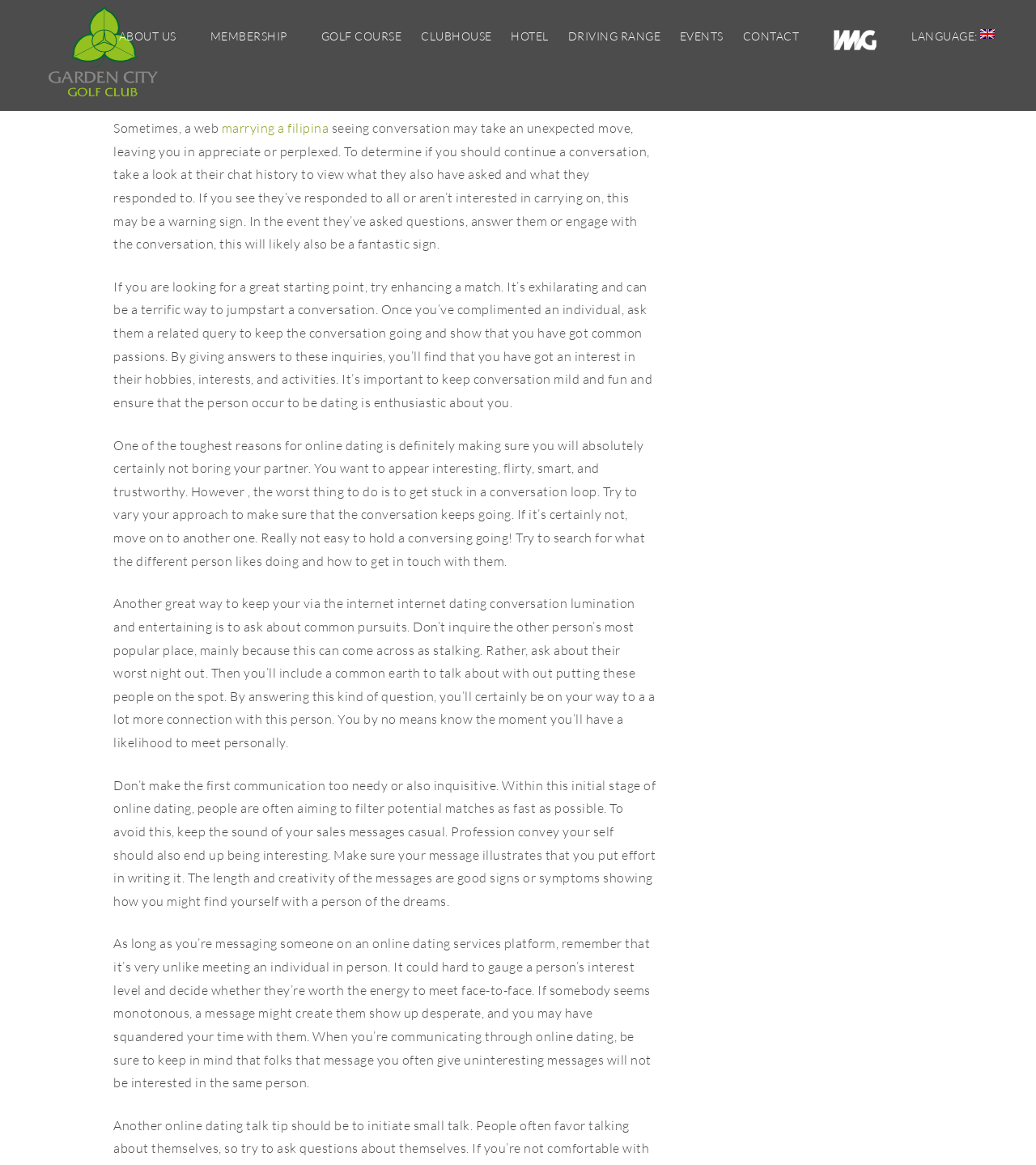Respond to the question below with a concise word or phrase:
What is the first link on the webpage?

ABOUT US